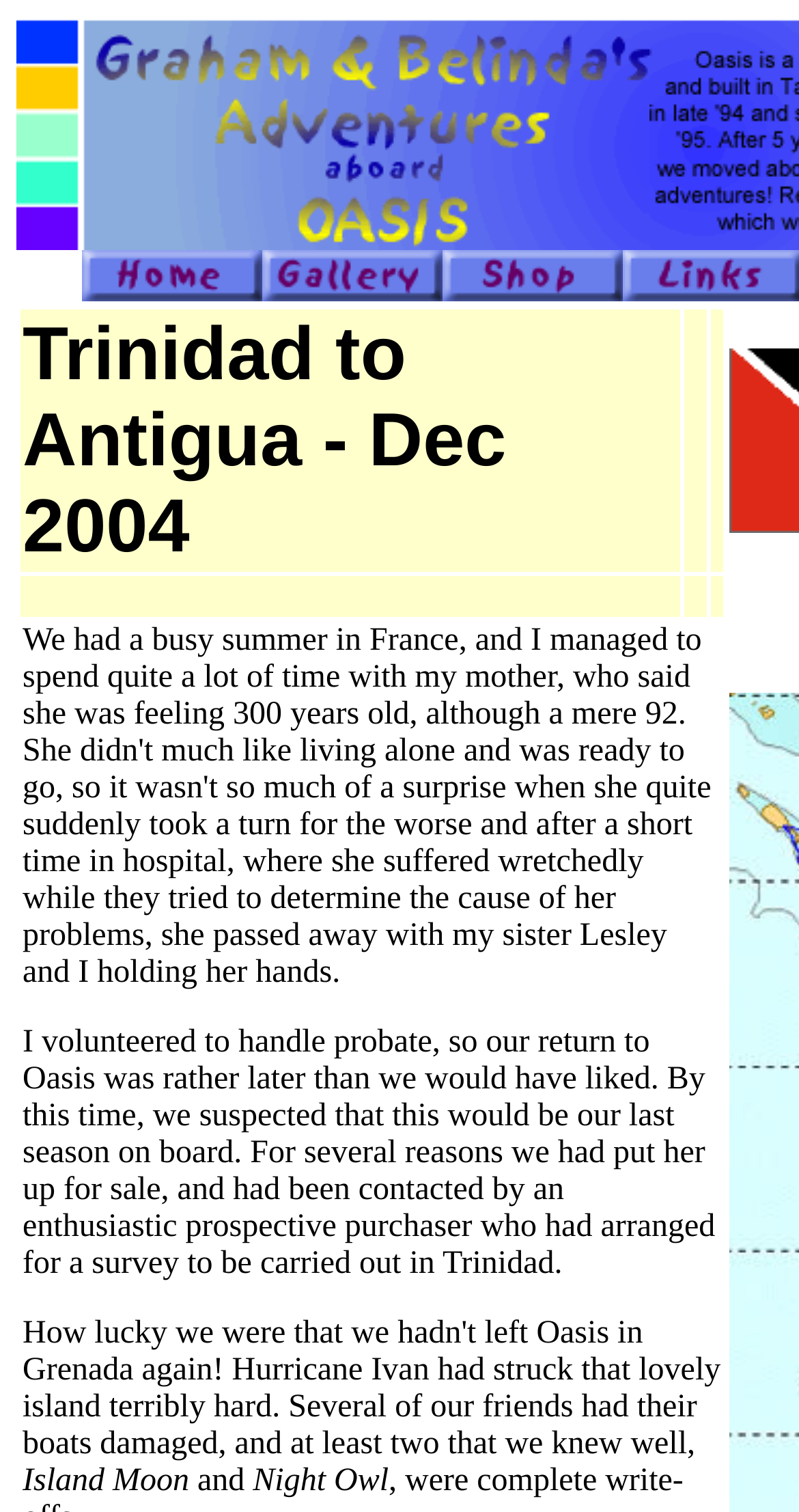How many links are there on the webpage?
Based on the image, answer the question with a single word or brief phrase.

3